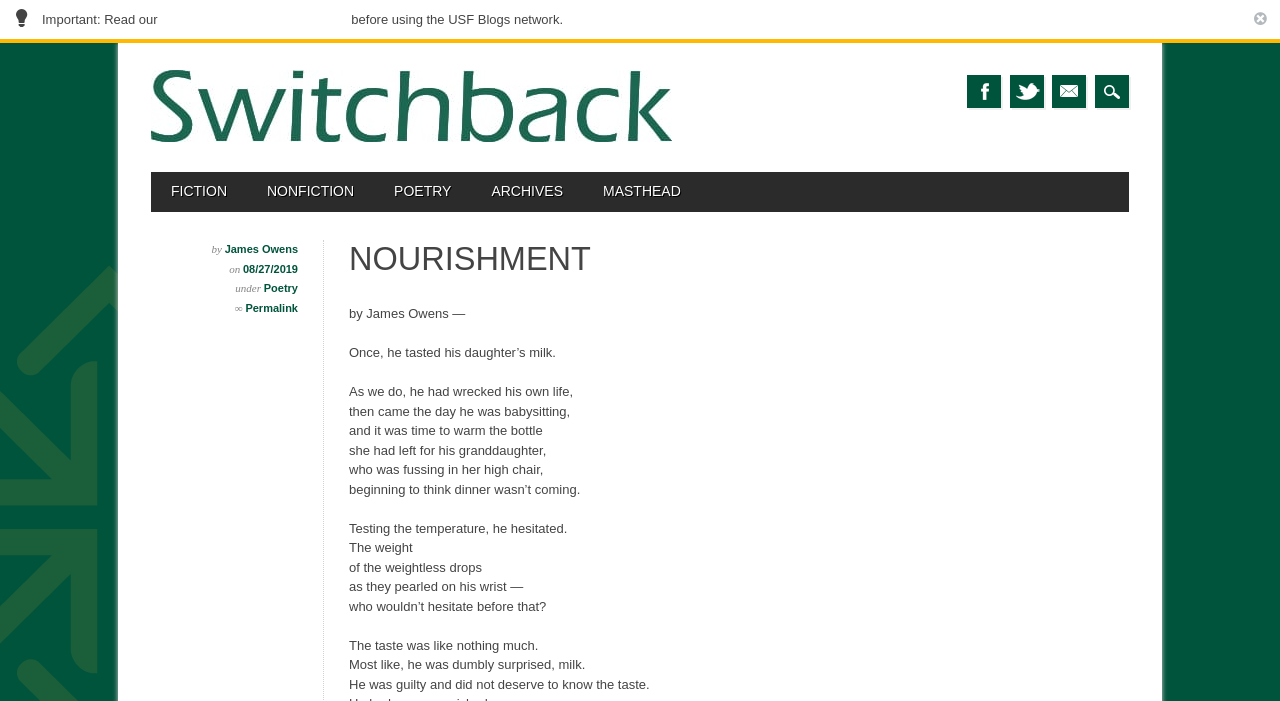What is the warning message at the bottom of the page?
Utilize the image to construct a detailed and well-explained answer.

The warning message can be found at the bottom of the page, where it says 'Warning Important: Read our blog and commenting guidelines before using the USF Blogs network'.